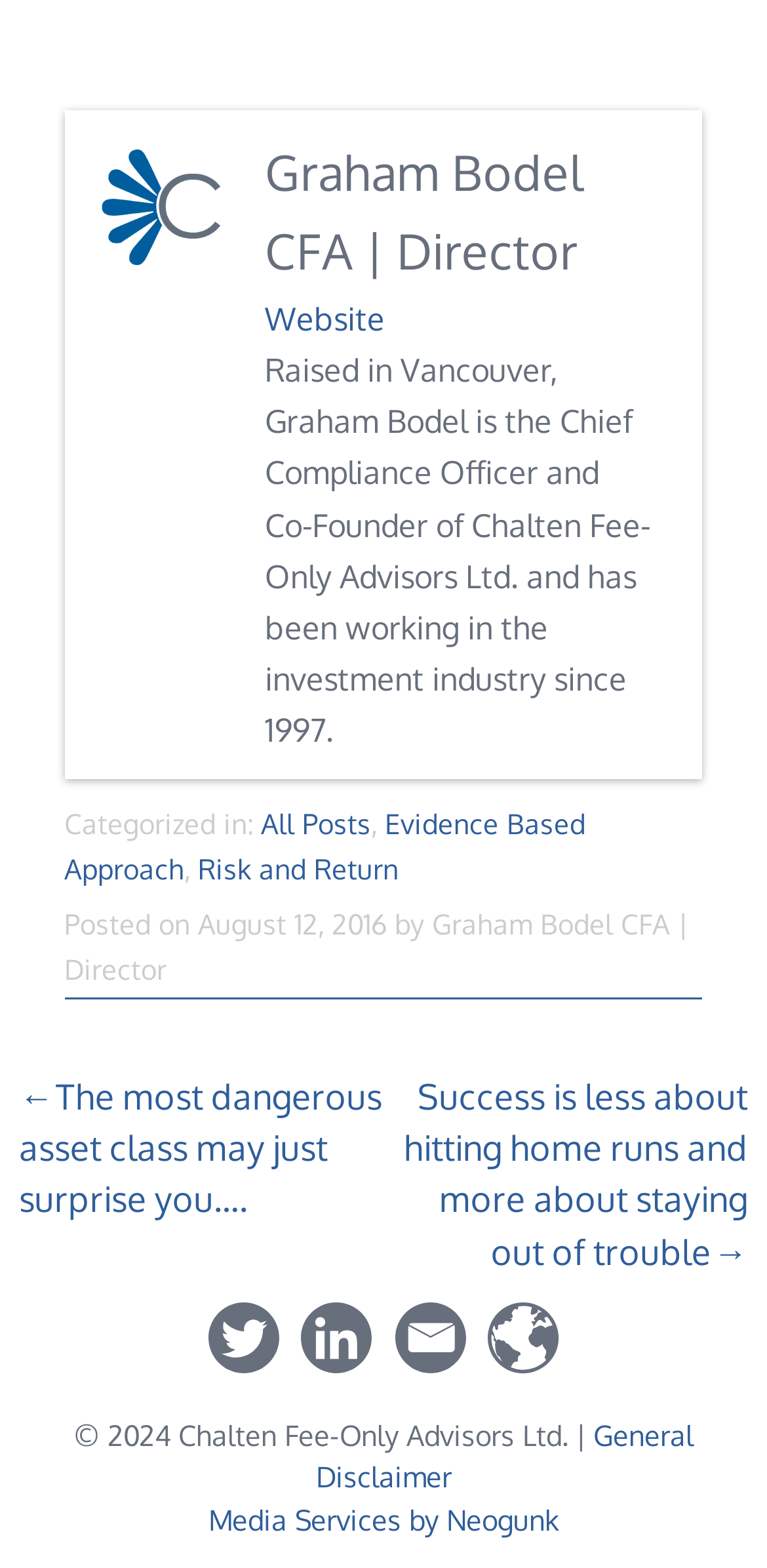What is the company name mentioned in the footer?
Using the image, provide a detailed and thorough answer to the question.

I found the company name by looking at the footer section of the webpage, where it says '© 2024 Chalten Fee-Only Advisors Ltd. |'.